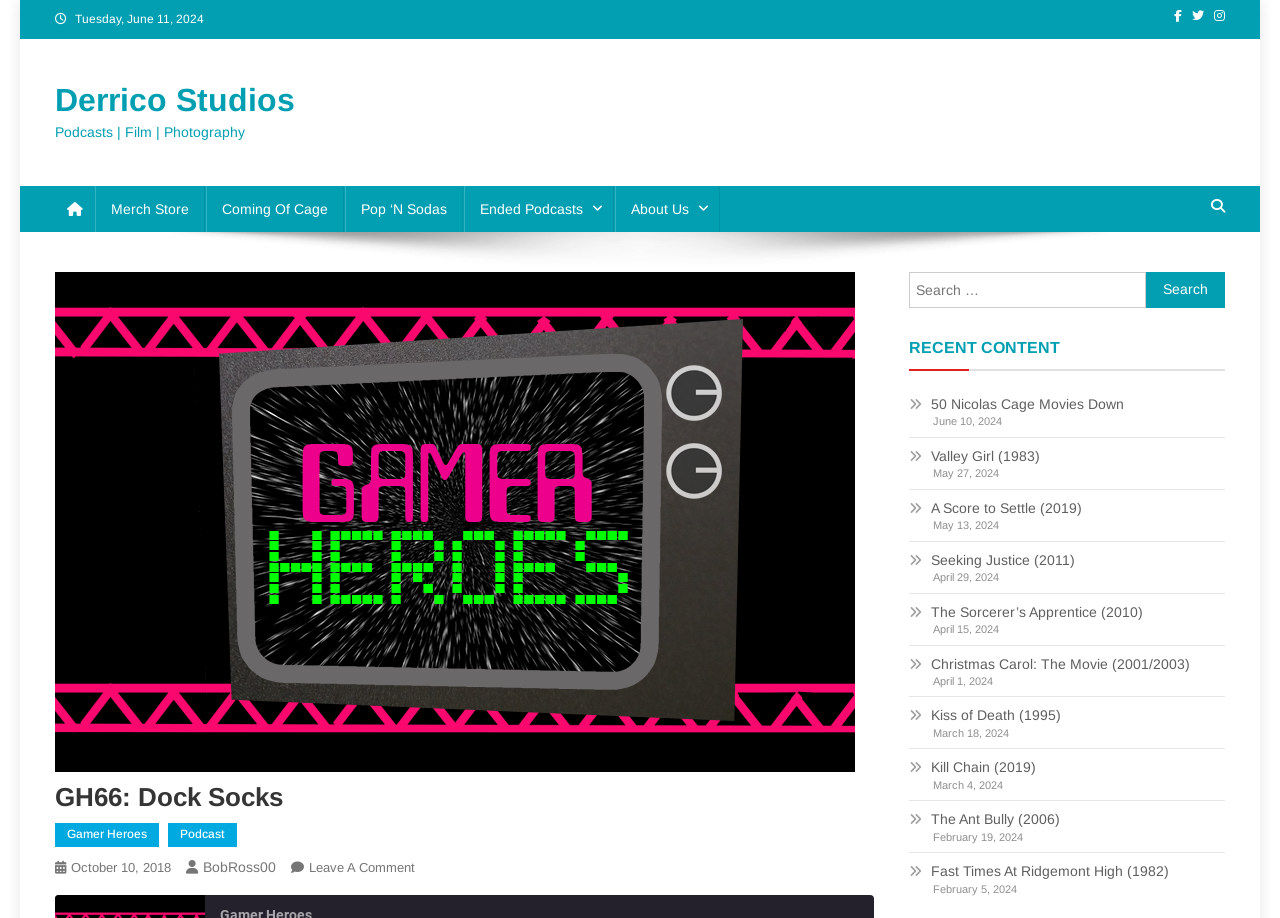What is the name of the studio behind the podcast?
Using the screenshot, give a one-word or short phrase answer.

Derrico Studios